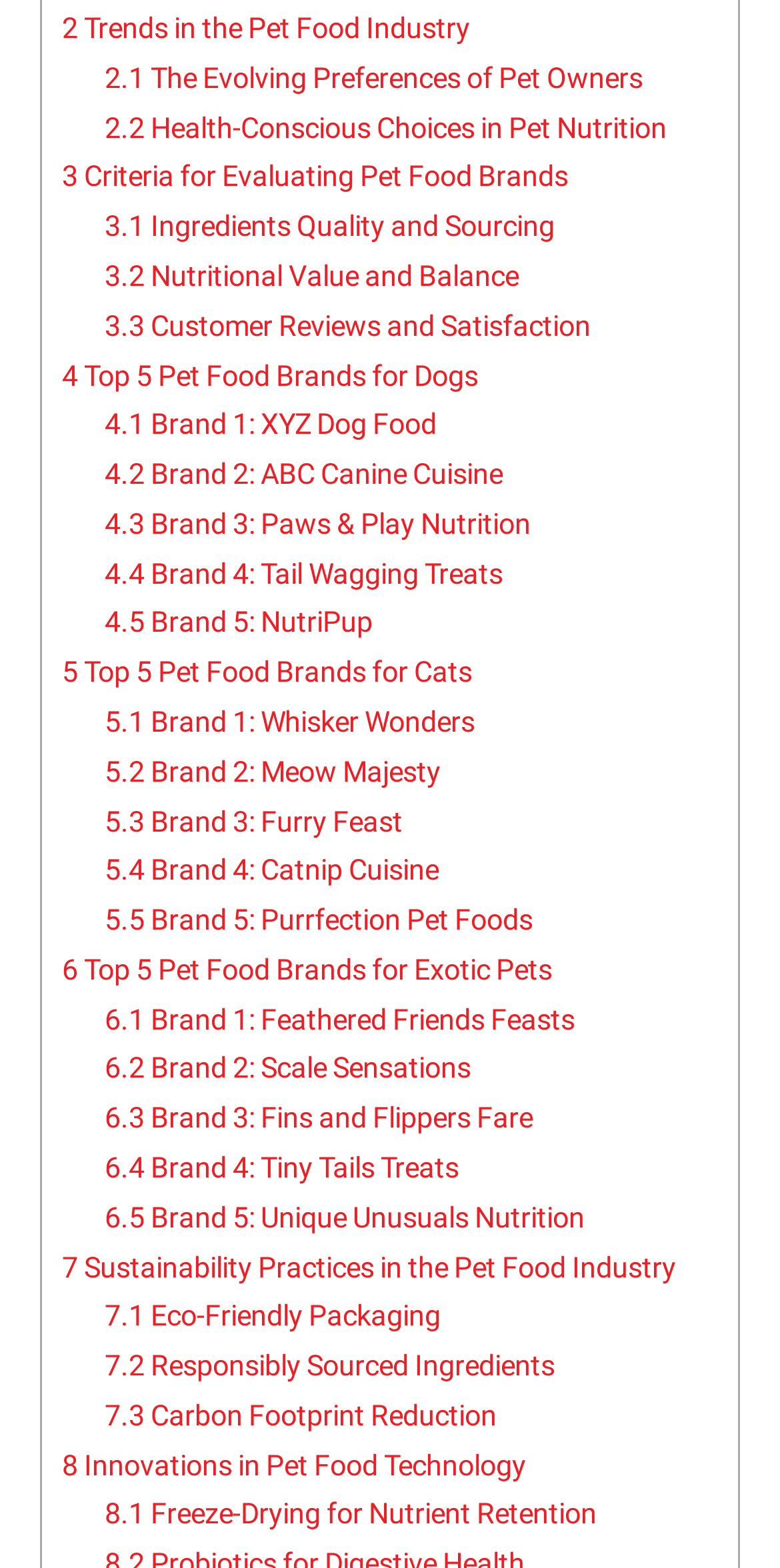Provide the bounding box coordinates of the HTML element this sentence describes: "7.1 Eco-Friendly Packaging". The bounding box coordinates consist of four float numbers between 0 and 1, i.e., [left, top, right, bottom].

[0.134, 0.829, 0.565, 0.85]